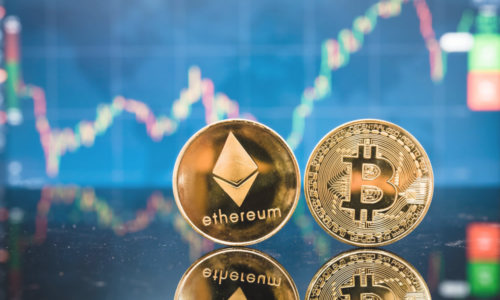Provide an in-depth description of all elements within the image.

The image features two prominently displayed cryptocurrency coins: one representing Ethereum, characterized by its distinctive logo, and the other representing Bitcoin, known for its iconic design. Both coins are placed in the foreground, reflecting light against a sleek surface, which enhances their visual appeal. In the background, a digital chart with fluctuating green and red lines illustrates market trends, emphasizing the dynamic nature of cryptocurrency trading. This visual representation aligns well with the discussed methods of learning Bitcoin exchanging, highlighting the importance of staying informed through current financial news and data analysis. The image encapsulates the essence of modern investment strategies in the cryptocurrency market.